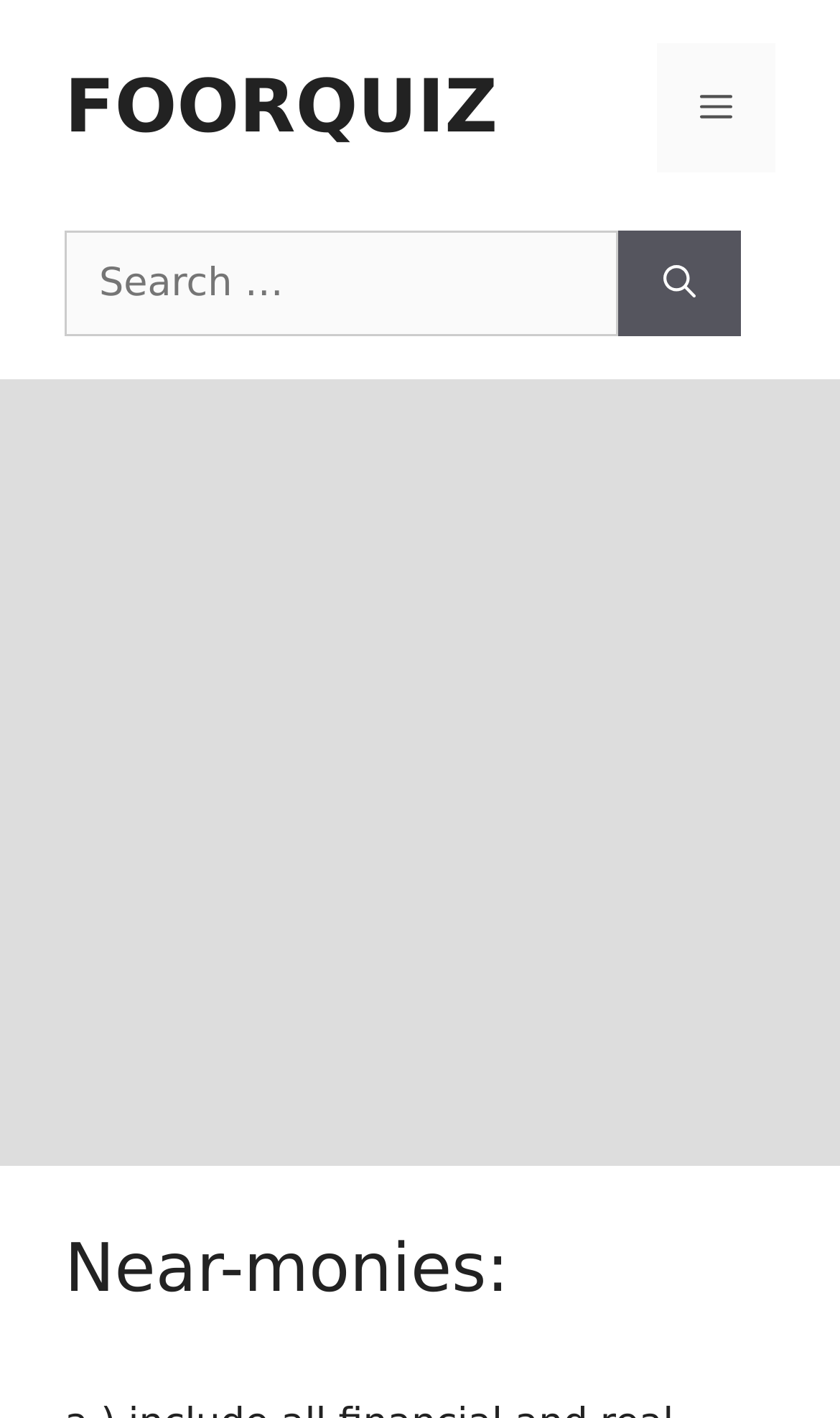What is the purpose of the button with the text 'Menu'? Examine the screenshot and reply using just one word or a brief phrase.

To toggle the mobile menu